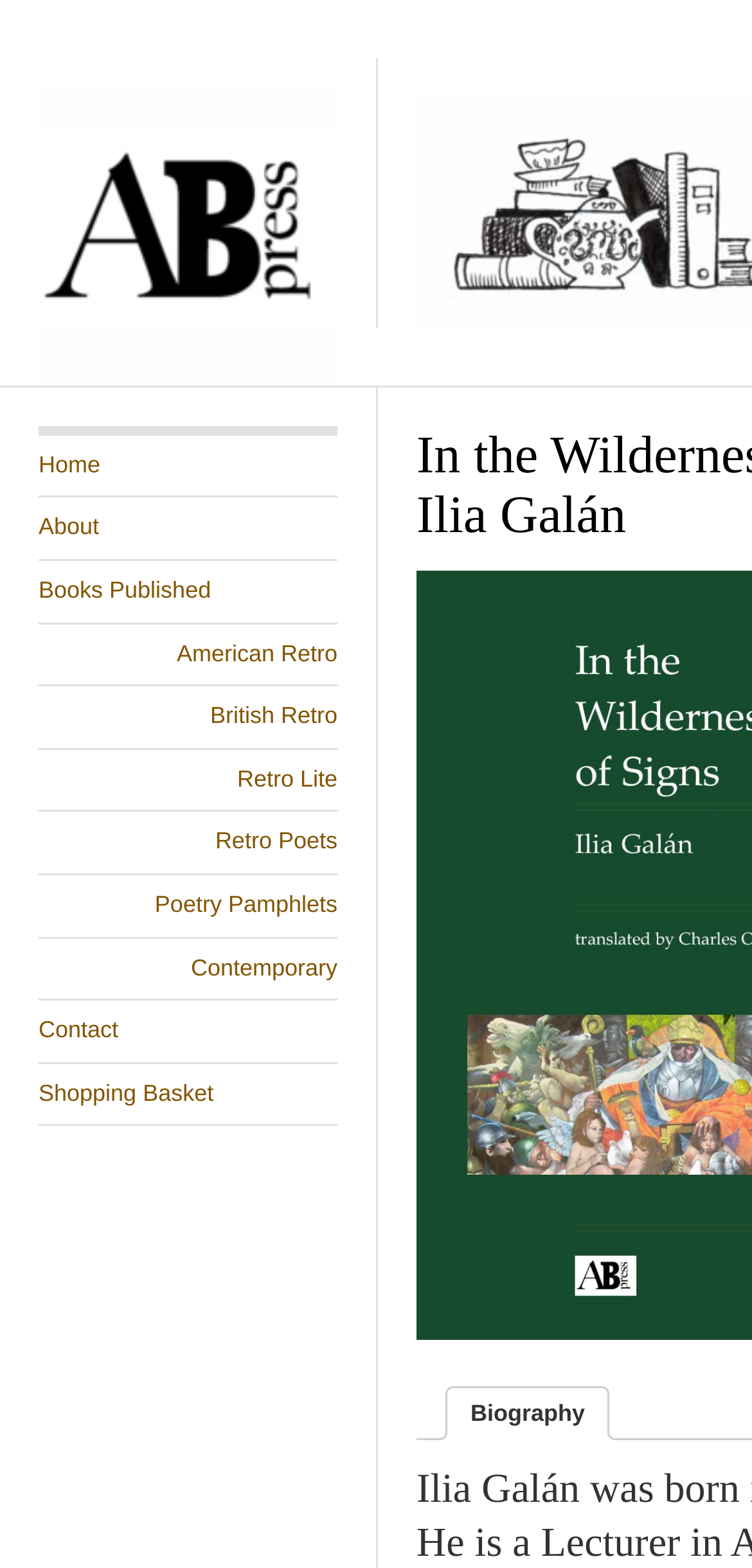Create a detailed narrative of the webpage’s visual and textual elements.

The webpage appears to be a publication or literary website, with a focus on poetry and books. At the top left of the page, there is a row of links, including "Home", "About", "Books Published", and others, which suggest that the website has multiple sections or categories. 

Below these links, there is a prominent section dedicated to a specific book or author, "In the Wilderness of Signs, Ilia Galán". This section takes up a significant portion of the page and is likely the main focus of the webpage.

On the right side of the page, there is a tab labeled "Biography", which is not currently selected. When selected, it likely displays a description or information about the author or poet, Ilia Galán. The tab is positioned near the bottom of the page, indicating that it may be a secondary or supporting section of the webpage.

There are no images immediately visible on the page, but the presence of links and tabs suggests that there may be additional content or multimedia elements available on the website. Overall, the webpage appears to be a simple, text-based layout with a focus on providing information about poetry and literature.